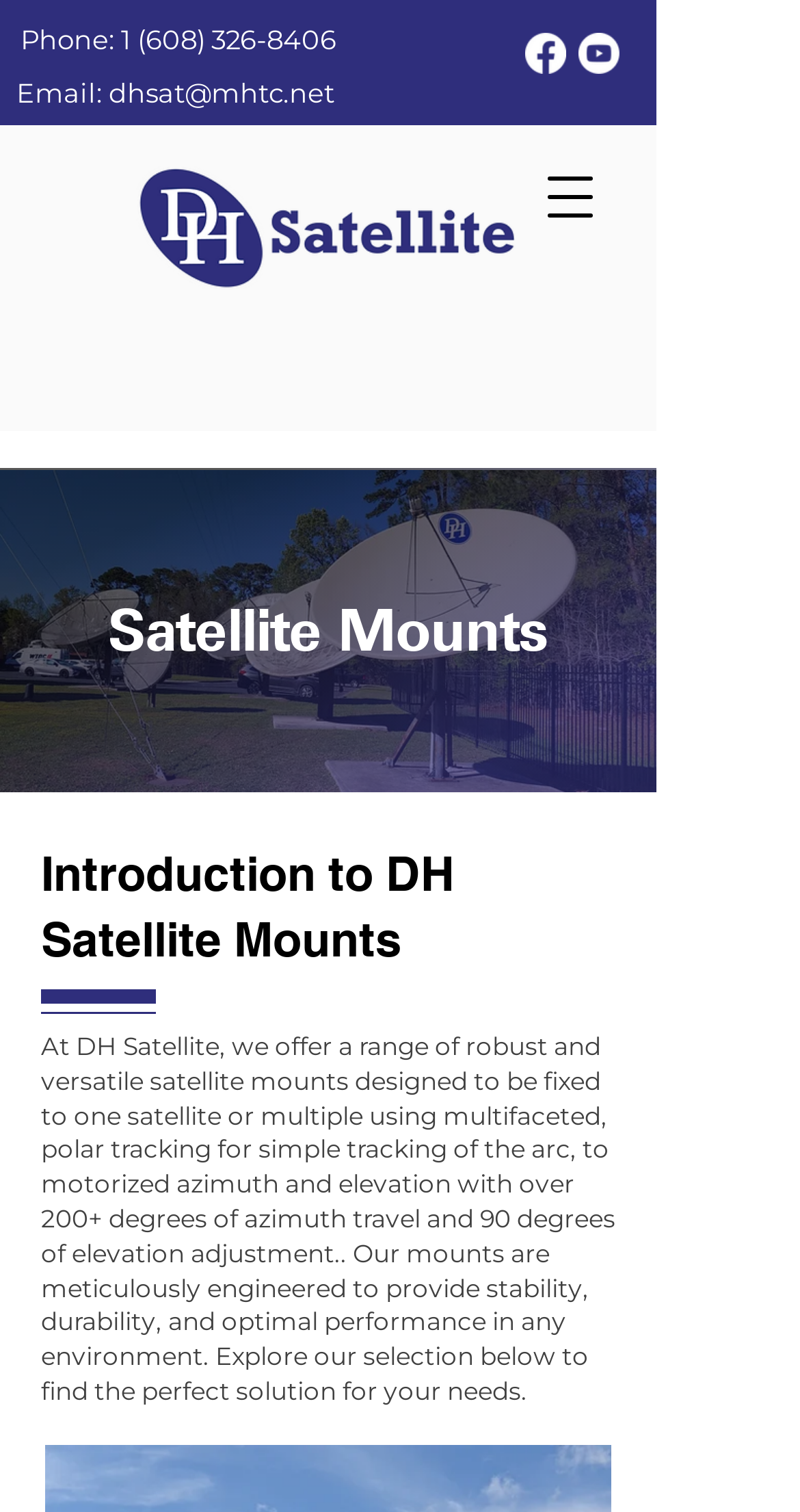Based on the image, please respond to the question with as much detail as possible:
What is the company's phone number?

I found the phone number by looking at the link element with the text 'Phone: 1 (608) 326-8406' which is located at the top of the page.